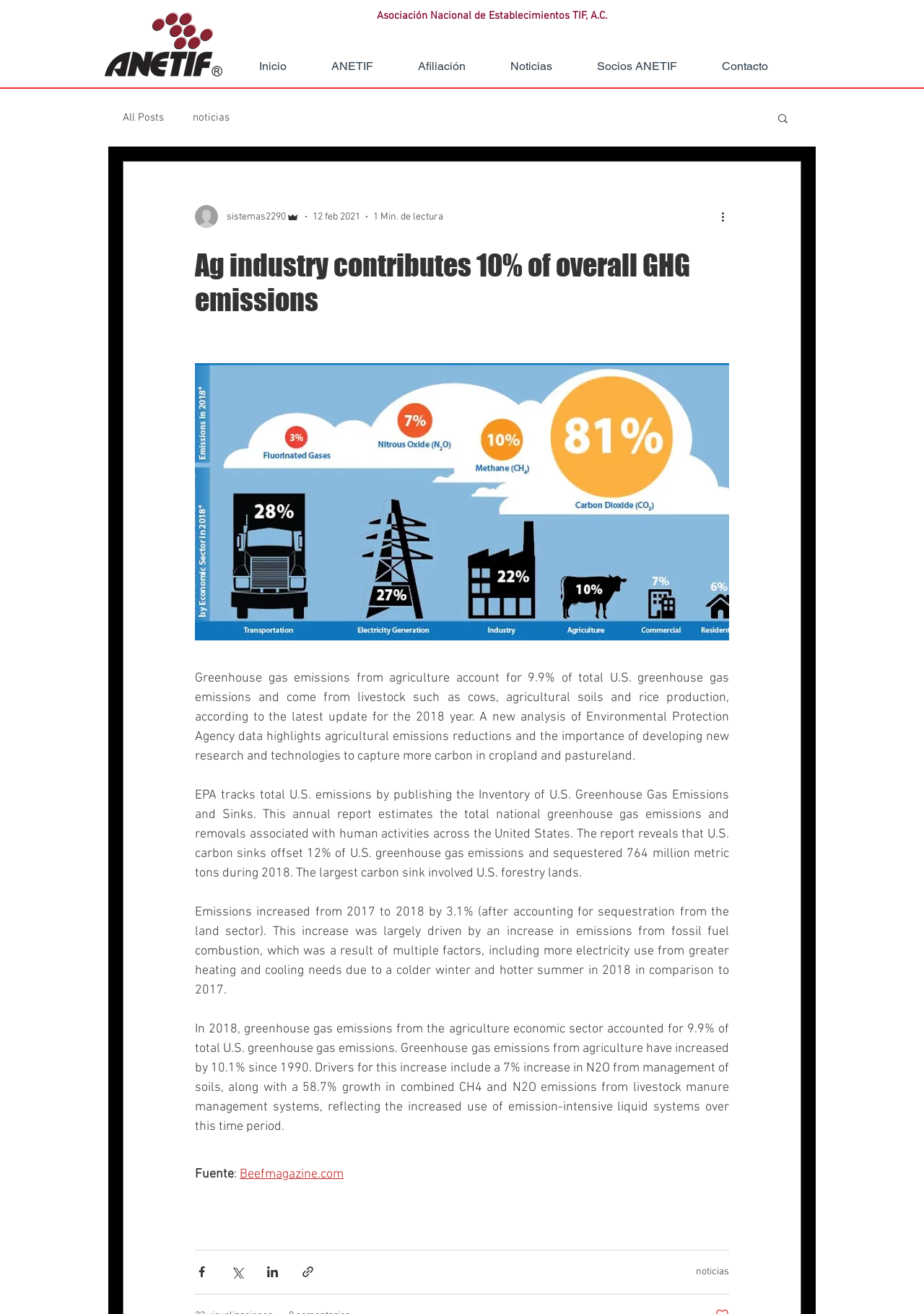Review the image closely and give a comprehensive answer to the question: What is the source of the information?

The source of the information is mentioned in the link element with the text 'Beefmagazine.com', which is likely the original source of the article or data.